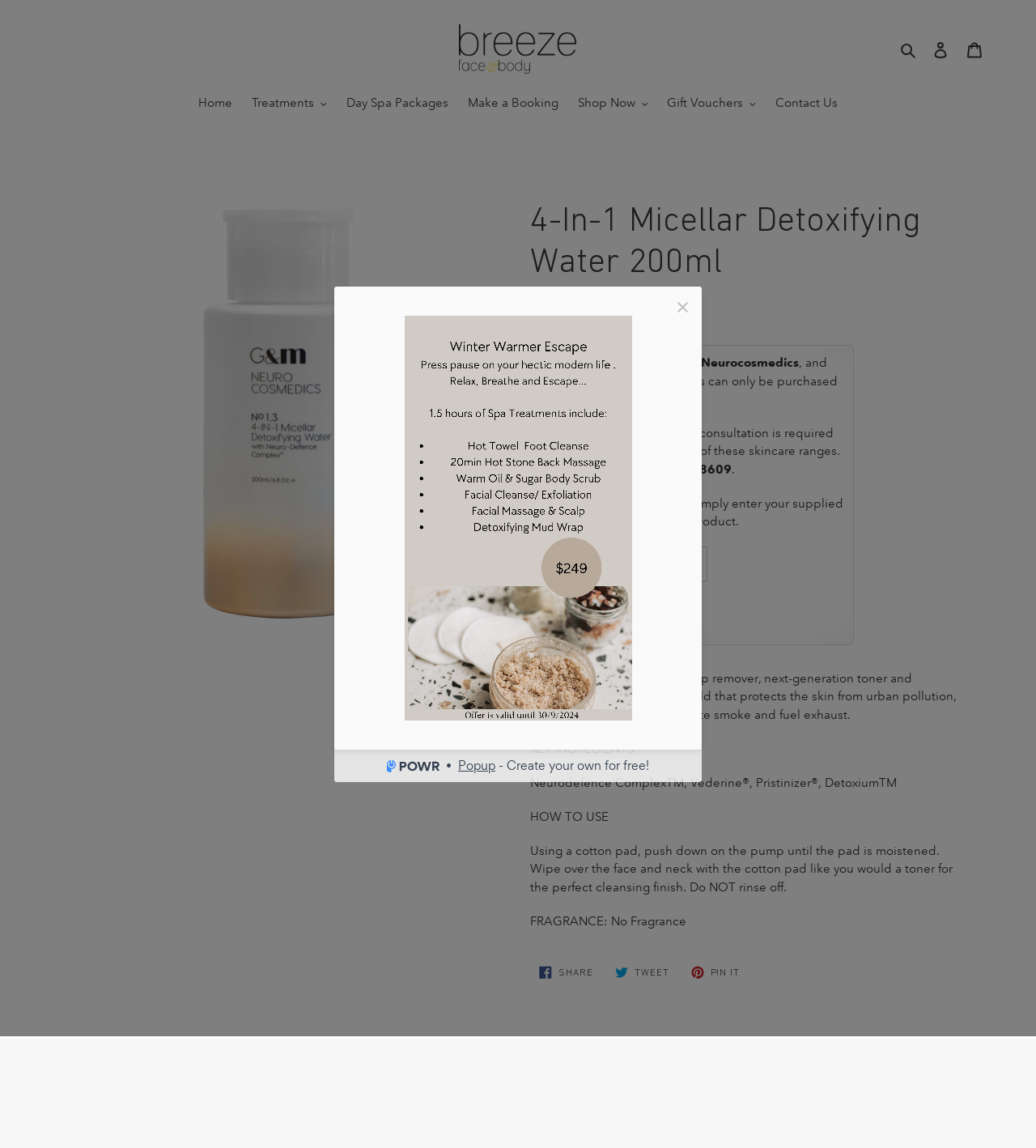Please find the bounding box coordinates of the element's region to be clicked to carry out this instruction: "Click the 'Cart' link".

[0.924, 0.028, 0.957, 0.058]